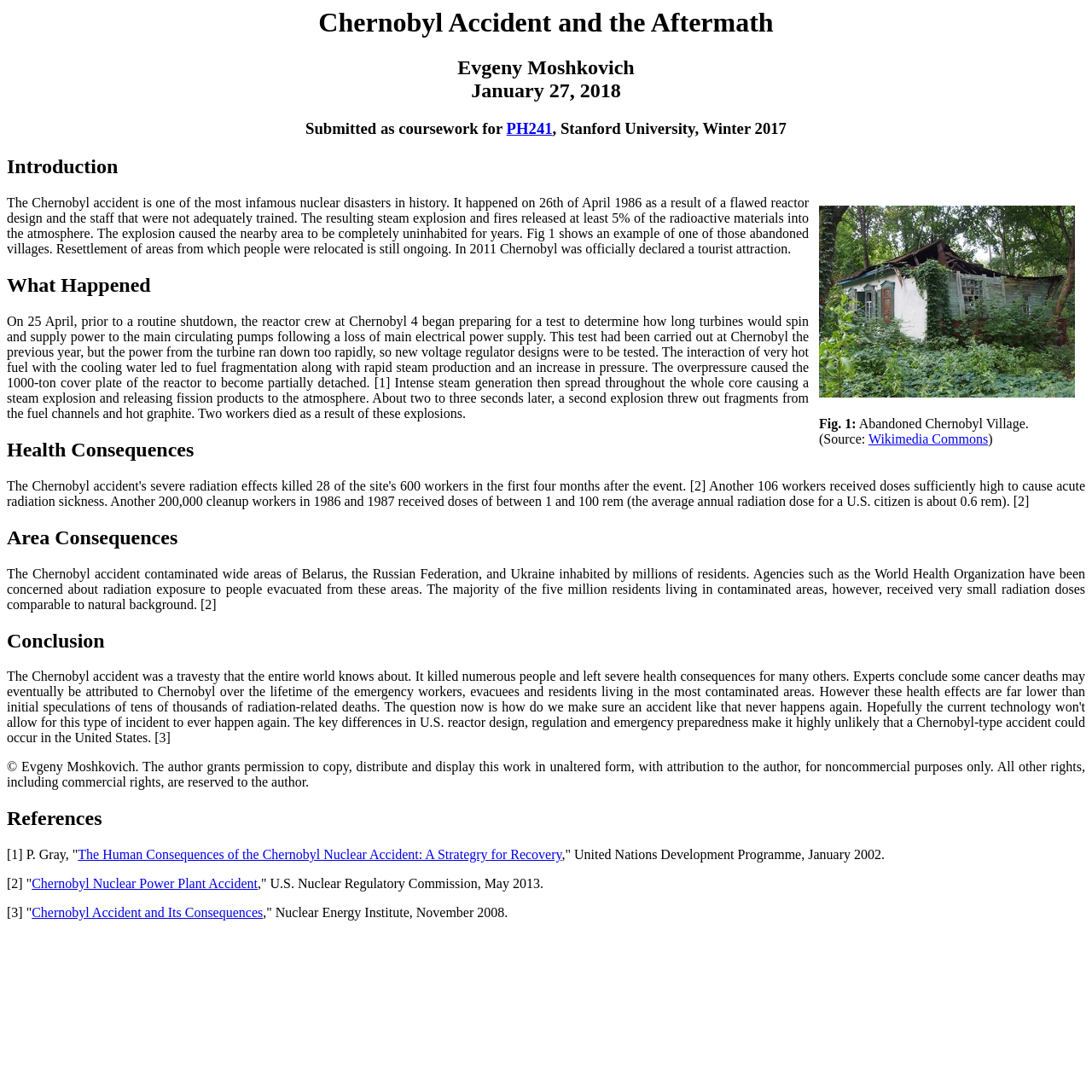Carefully observe the image and respond to the question with a detailed answer:
How many workers died as a result of the explosions?

The answer can be found in the paragraph under the 'What Happened' heading, which states 'Two workers died as a result of these explosions.'